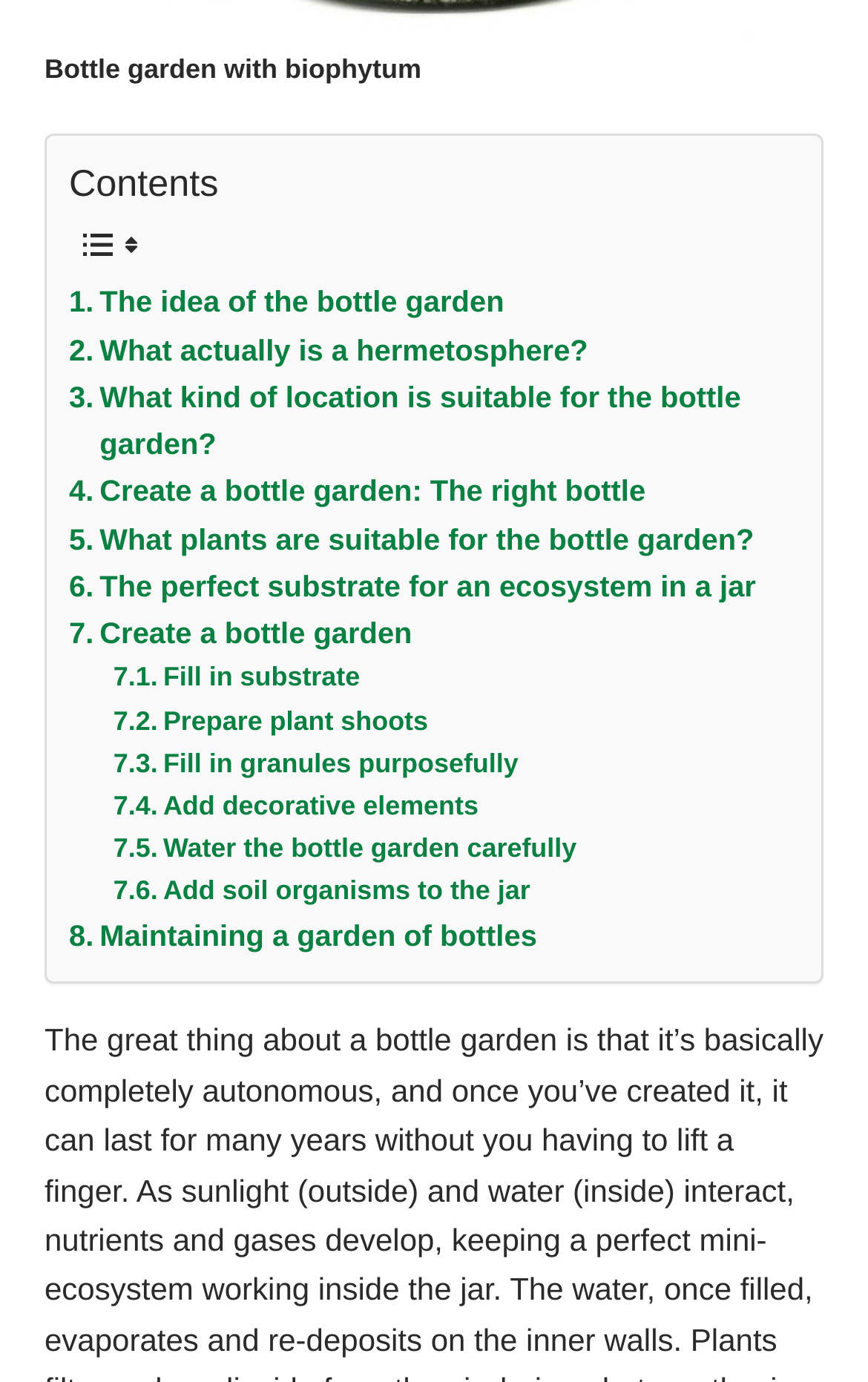Specify the bounding box coordinates of the element's area that should be clicked to execute the given instruction: "View 'Create a bottle garden: The right bottle'". The coordinates should be four float numbers between 0 and 1, i.e., [left, top, right, bottom].

[0.079, 0.339, 0.744, 0.373]